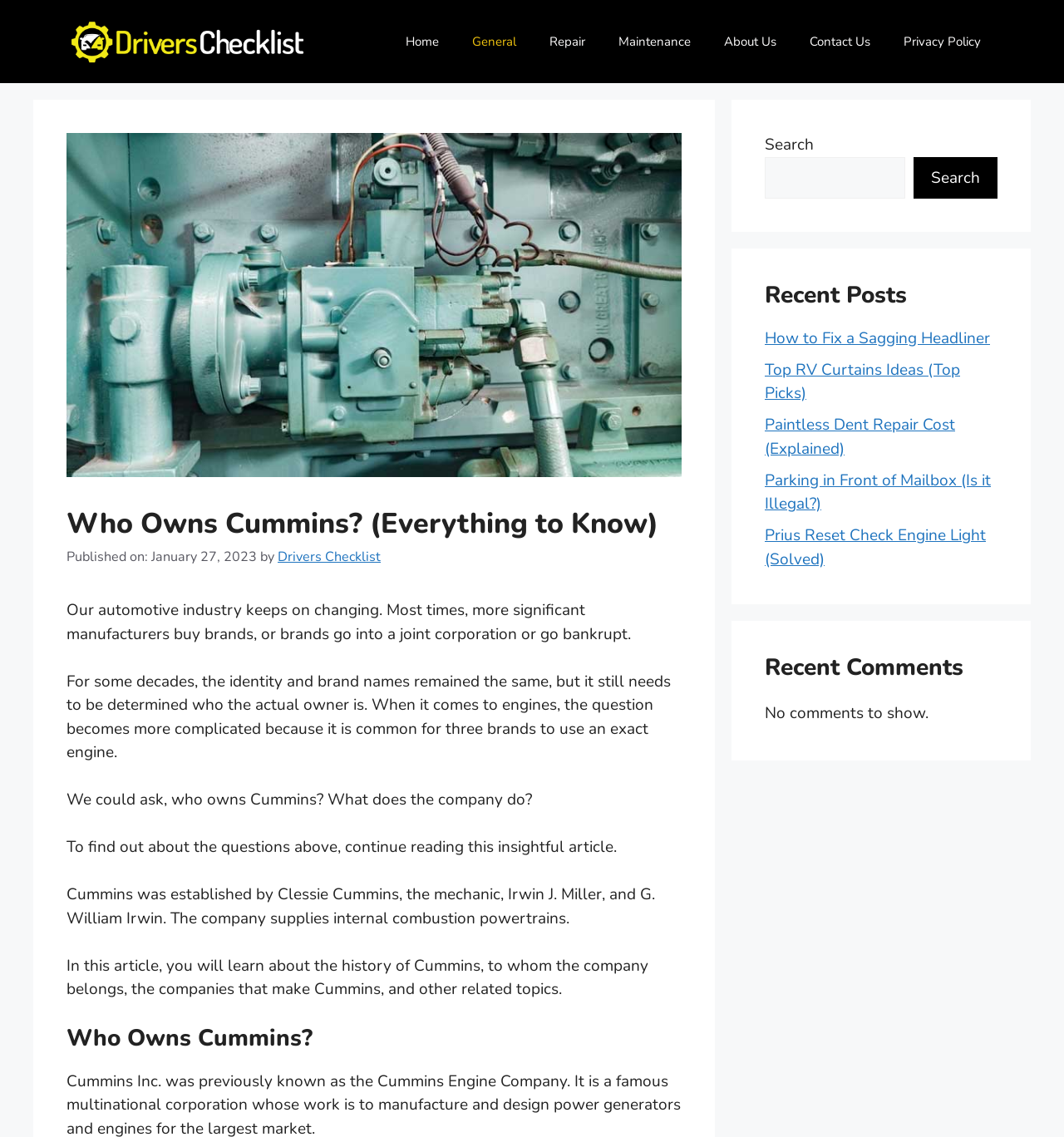Find the primary header on the webpage and provide its text.

Who Owns Cummins? (Everything to Know)